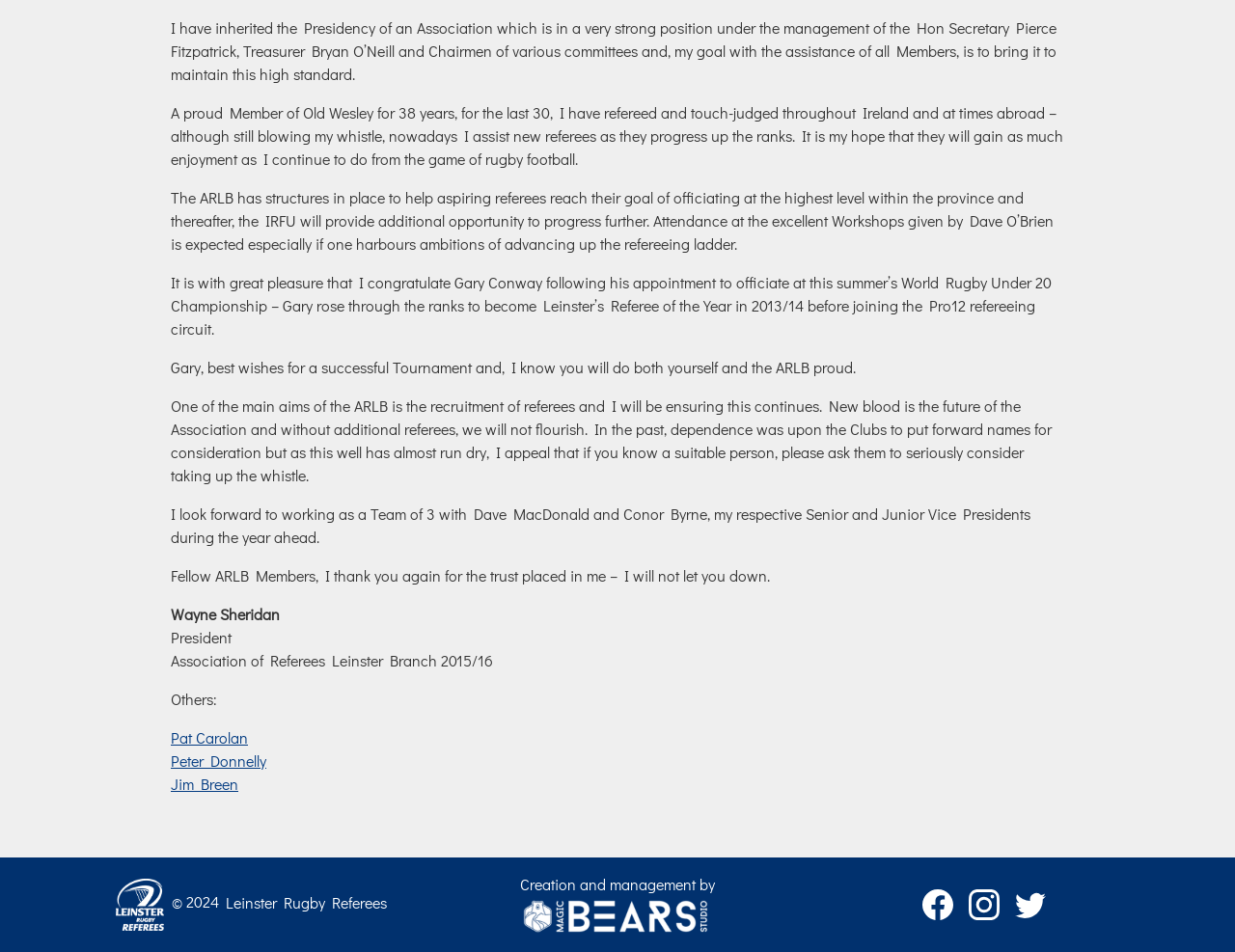Determine the bounding box for the UI element as described: "Pat Carolan". The coordinates should be represented as four float numbers between 0 and 1, formatted as [left, top, right, bottom].

[0.138, 0.764, 0.201, 0.785]